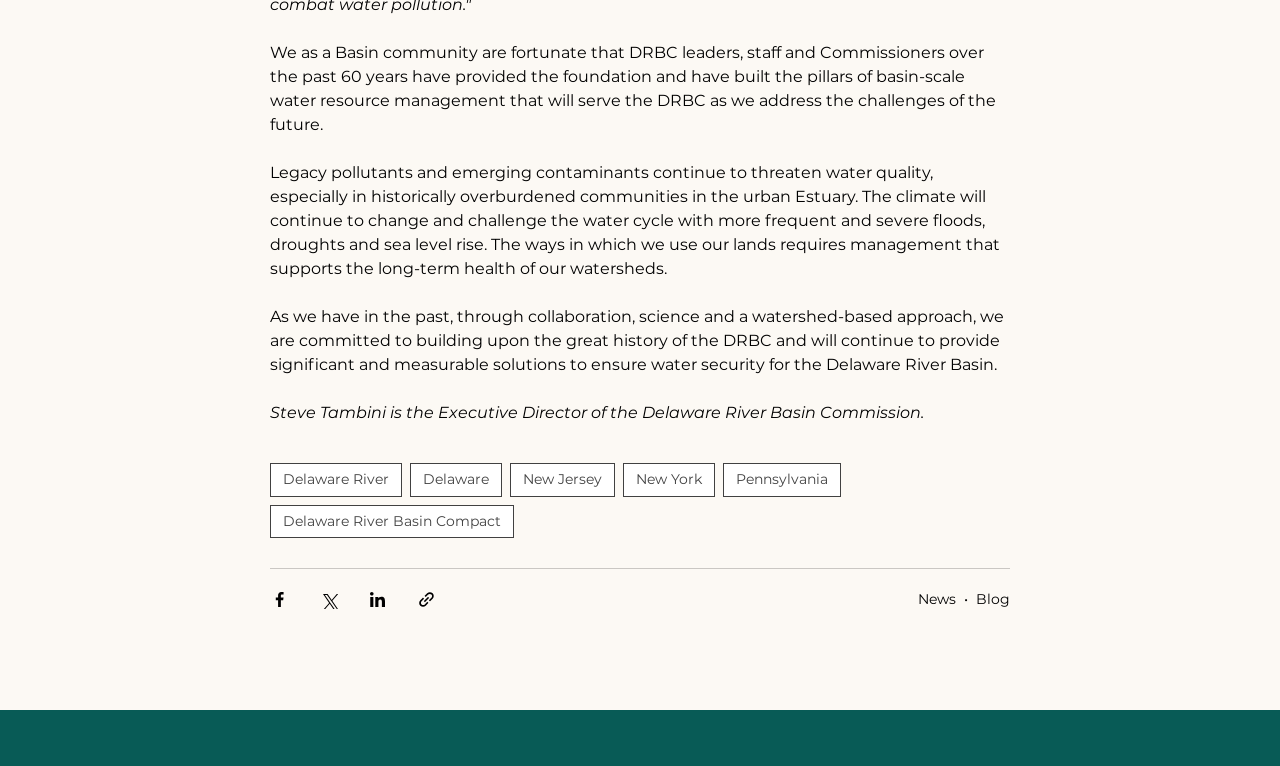Given the content of the image, can you provide a detailed answer to the question?
What are the states mentioned in the navigation section?

The answer can be found in the links under the 'tags' navigation section, which are 'Delaware River', 'Delaware', 'New Jersey', 'New York', and 'Pennsylvania'.